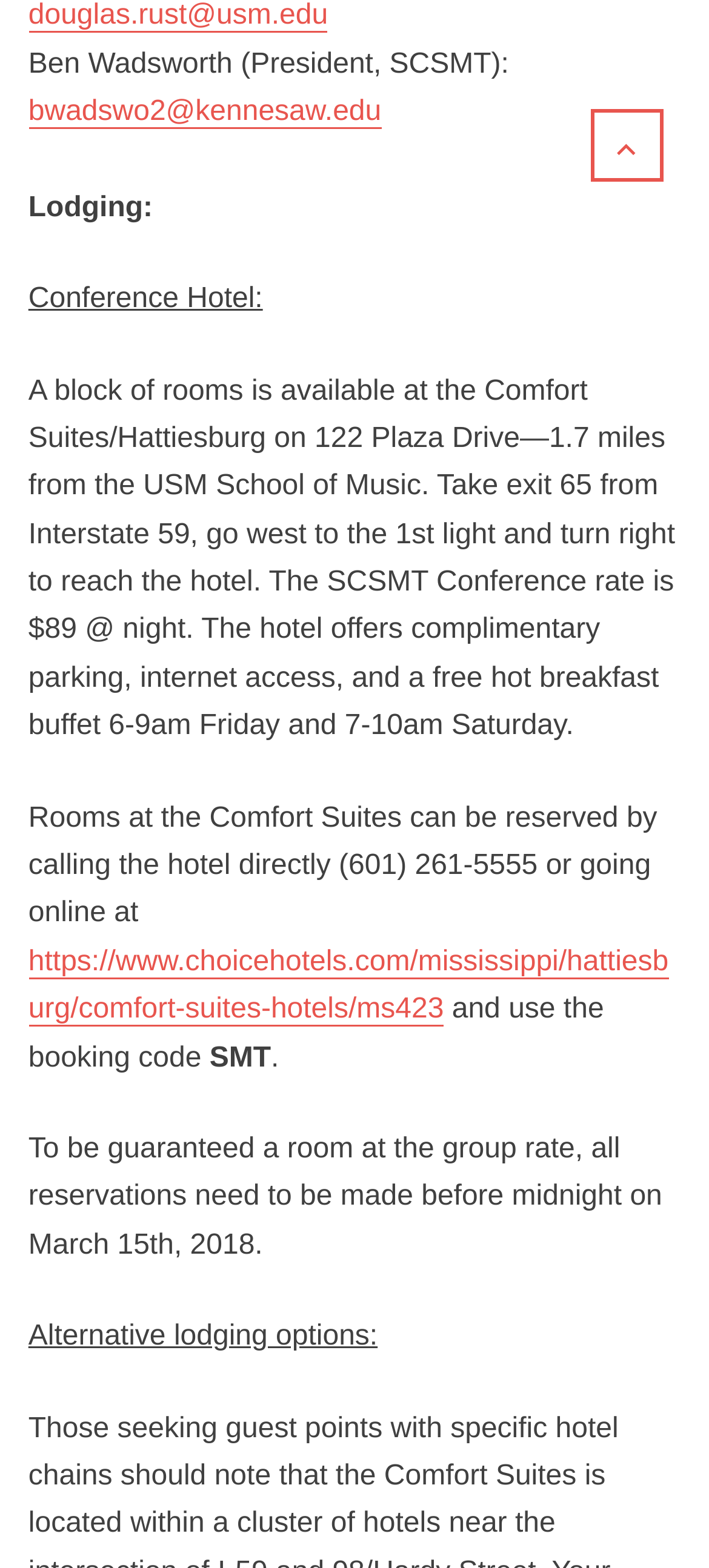Identify and provide the bounding box for the element described by: "douglas.rust@usm.edu".

[0.04, 0.0, 0.462, 0.02]